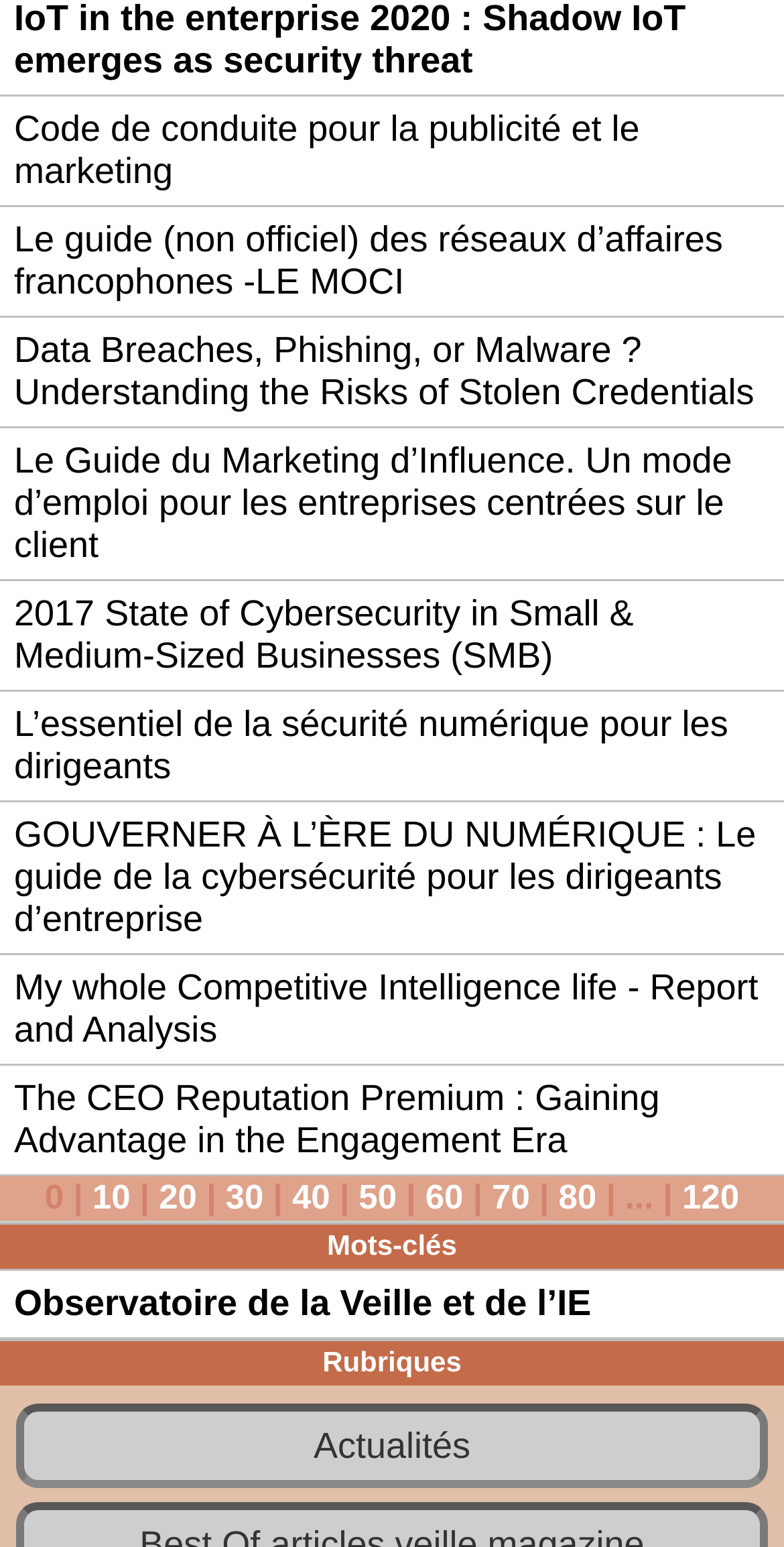How many links are there on the webpage?
Answer the question with detailed information derived from the image.

There are 15 links on the webpage, which are listed vertically from top to bottom. These links have bounding boxes with y-coordinates ranging from 0.061 to 0.616.